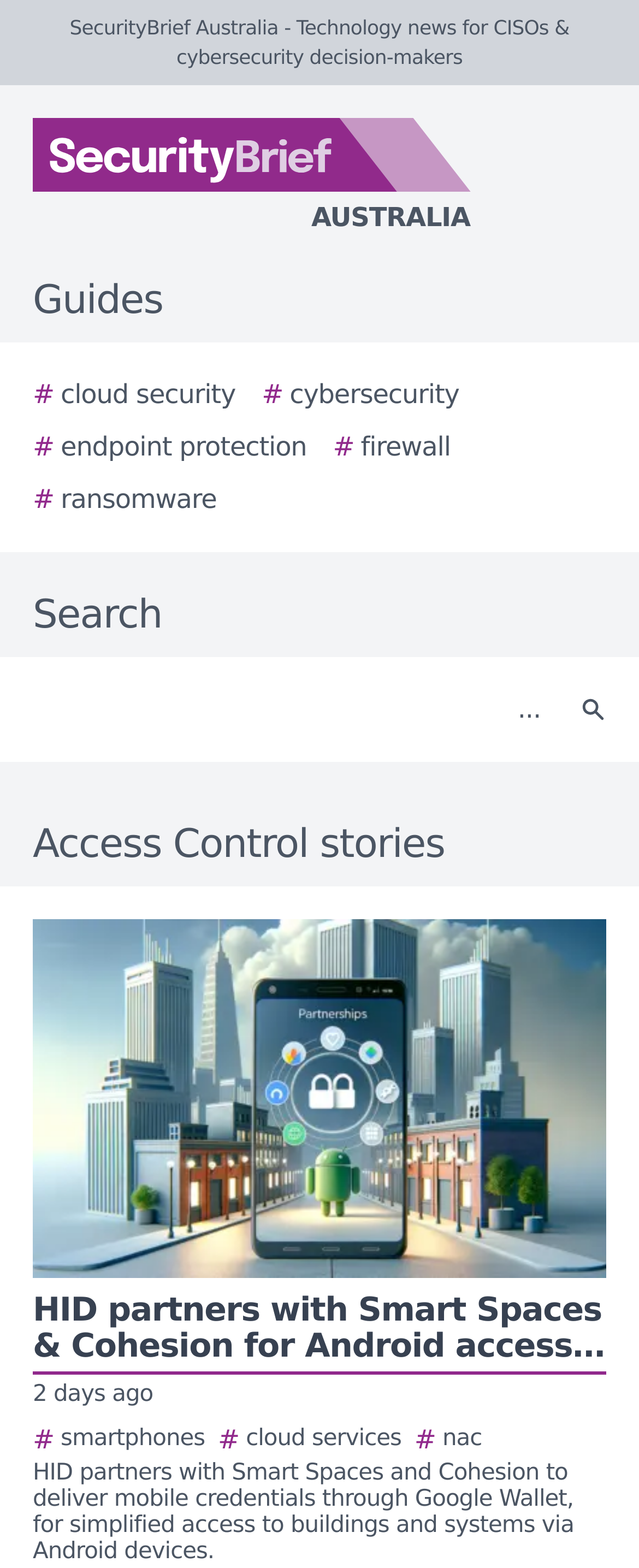Please identify the bounding box coordinates of the region to click in order to complete the task: "View previous page". The coordinates must be four float numbers between 0 and 1, specified as [left, top, right, bottom].

None